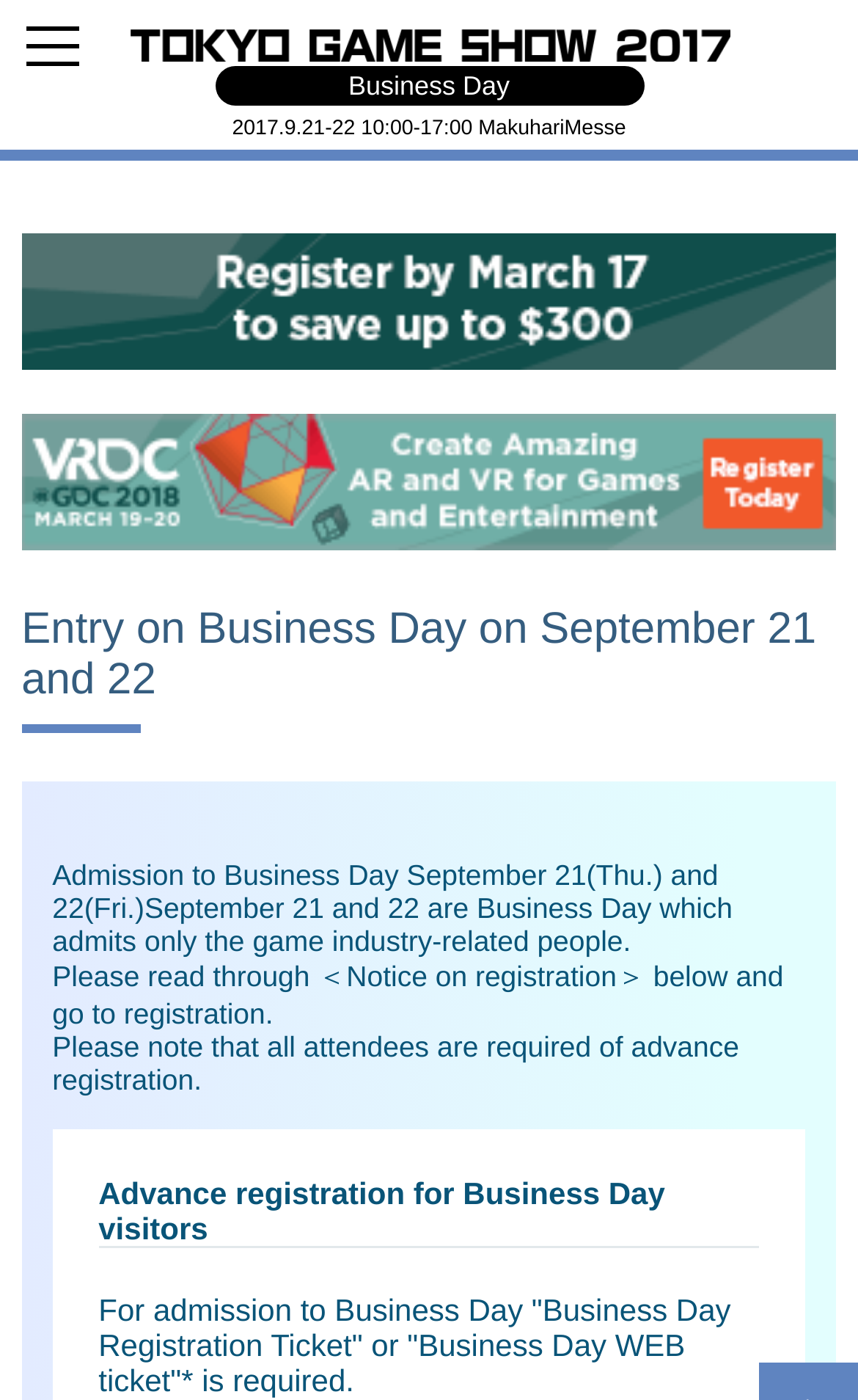Please provide a one-word or phrase answer to the question: 
What is the purpose of Business Day?

Admits only game industry-related people